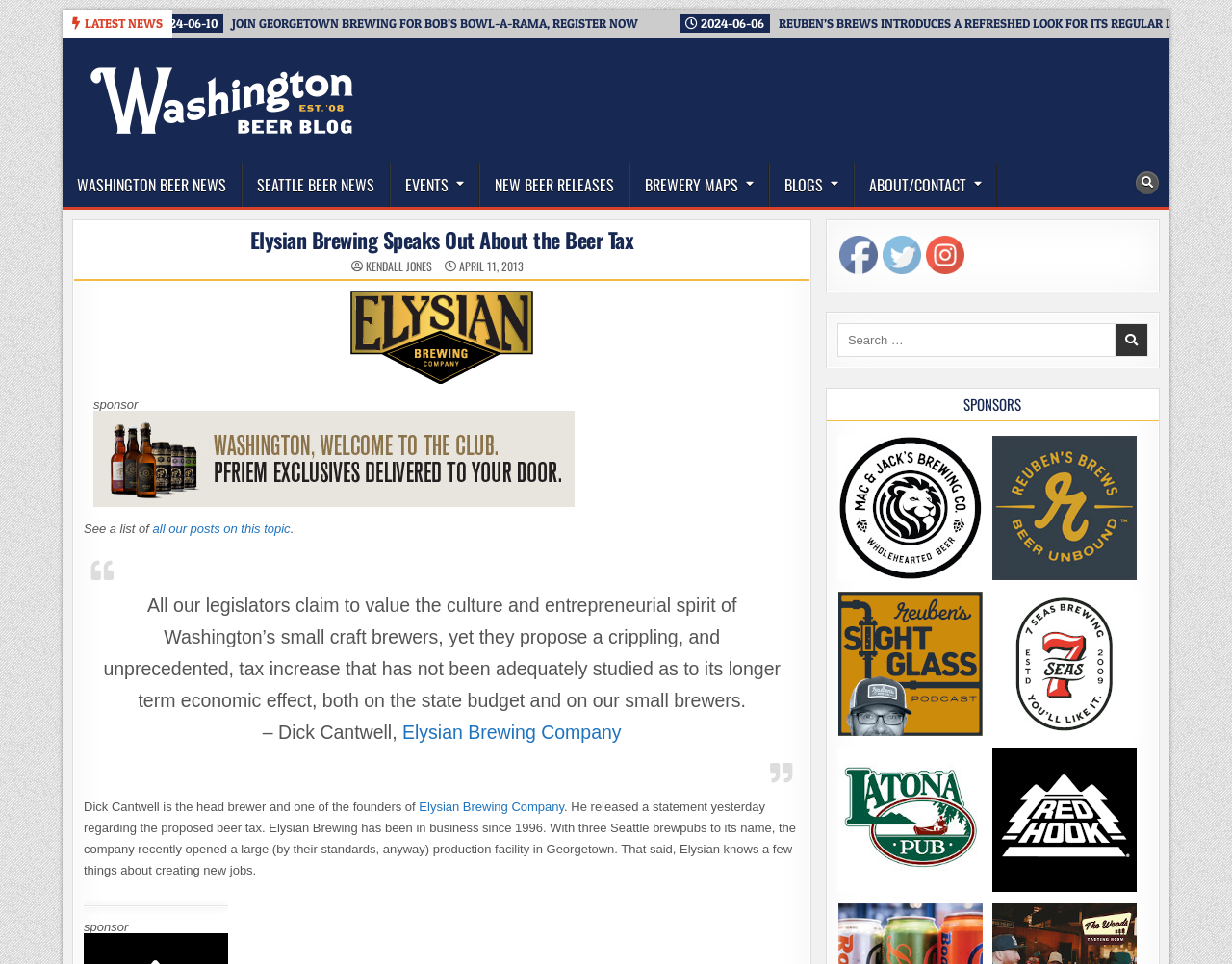Identify and provide the text of the main header on the webpage.

Elysian Brewing Speaks Out About the Beer Tax